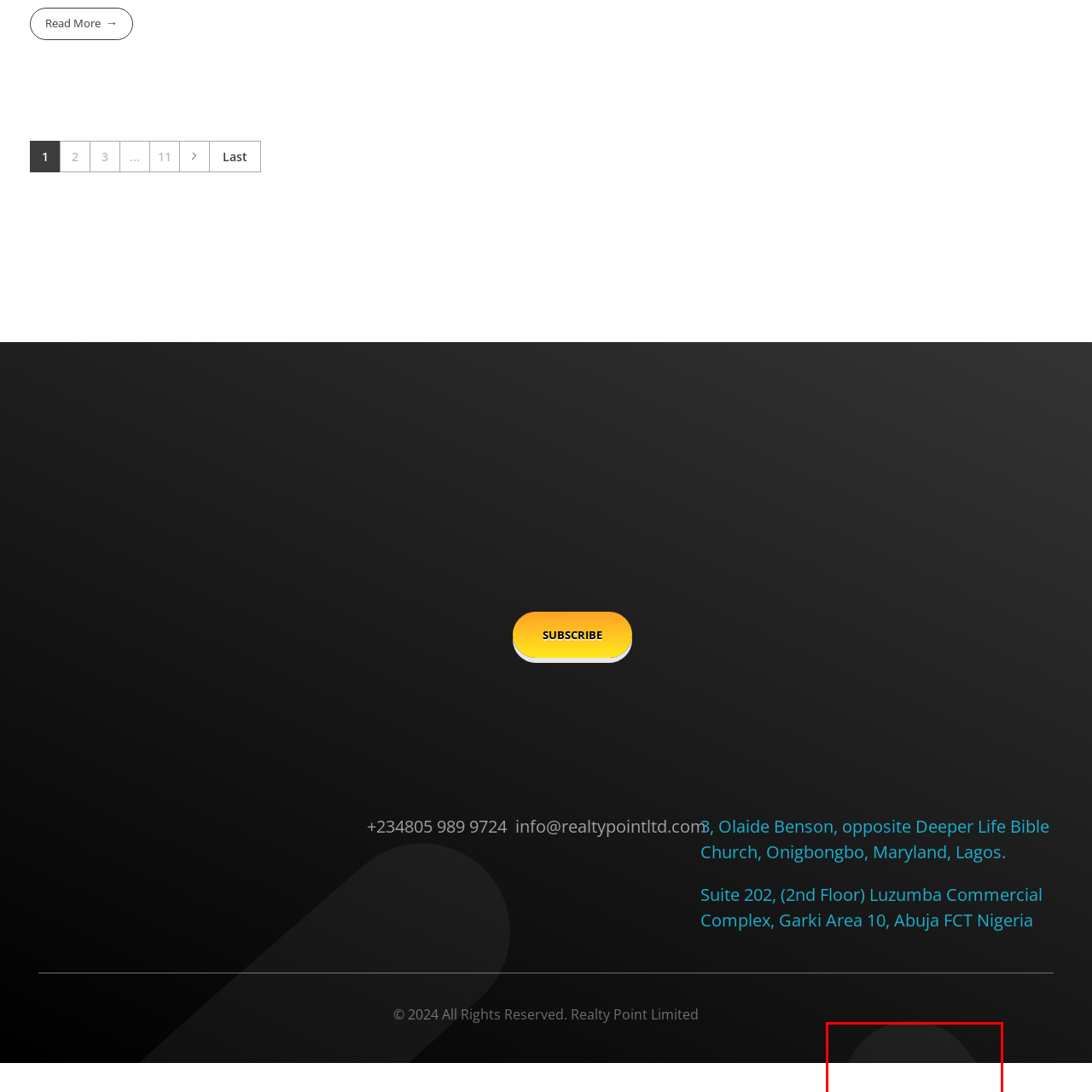Offer a detailed description of the content within the red-framed image.

This image features a modern logo or emblem prominently displayed against a dark background. Its design incorporates smooth curves and a sleek aesthetic, suggesting a contemporary and professional feel. Above the logo, there is a wide white band that could serve as a textual or informative area, though no specific text is visible in the image. This logo is likely part of a branding or identity element for an organization, aligning with the overall visual theme represented in similar logos throughout the webpage. The design's simplicity and elegance convey a sense of sophistication, making it suitable for professional engagements or partnerships.